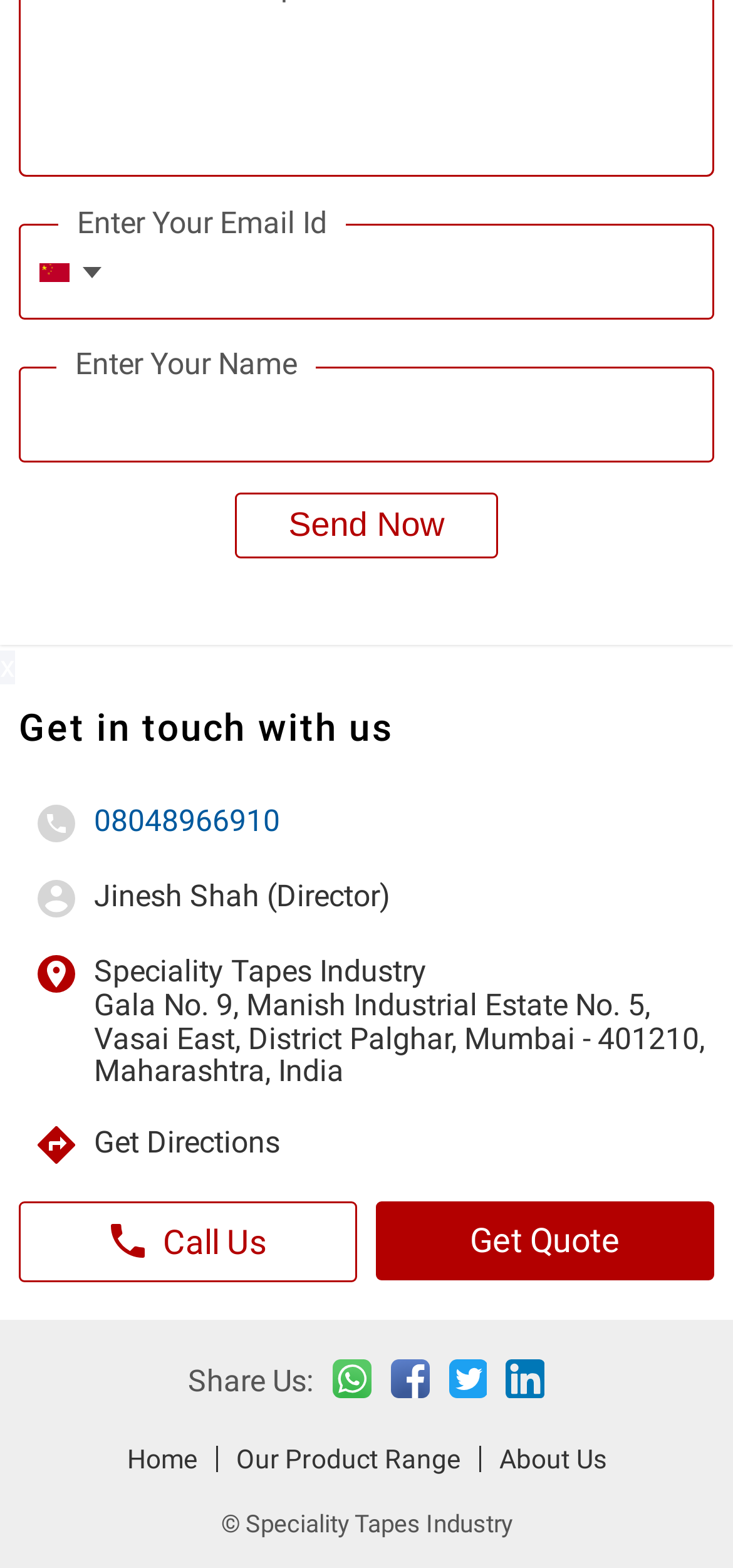Pinpoint the bounding box coordinates of the area that must be clicked to complete this instruction: "Call Us".

[0.026, 0.766, 0.487, 0.817]